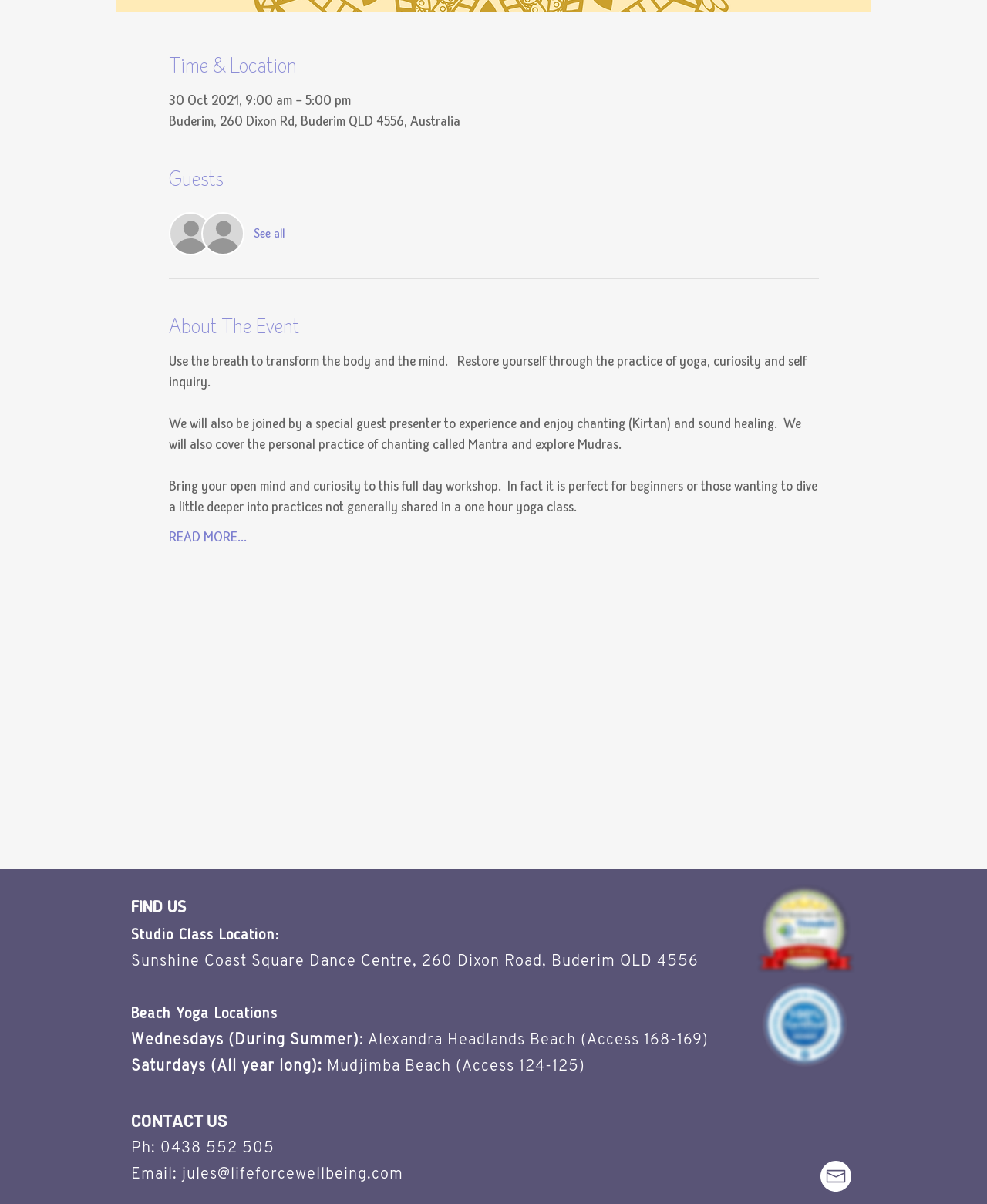Given the element description aria-label="Facebook", specify the bounding box coordinates of the corresponding UI element in the format (top-left x, top-left y, bottom-right x, bottom-right y). All values must be between 0 and 1.

[0.755, 0.962, 0.786, 0.987]